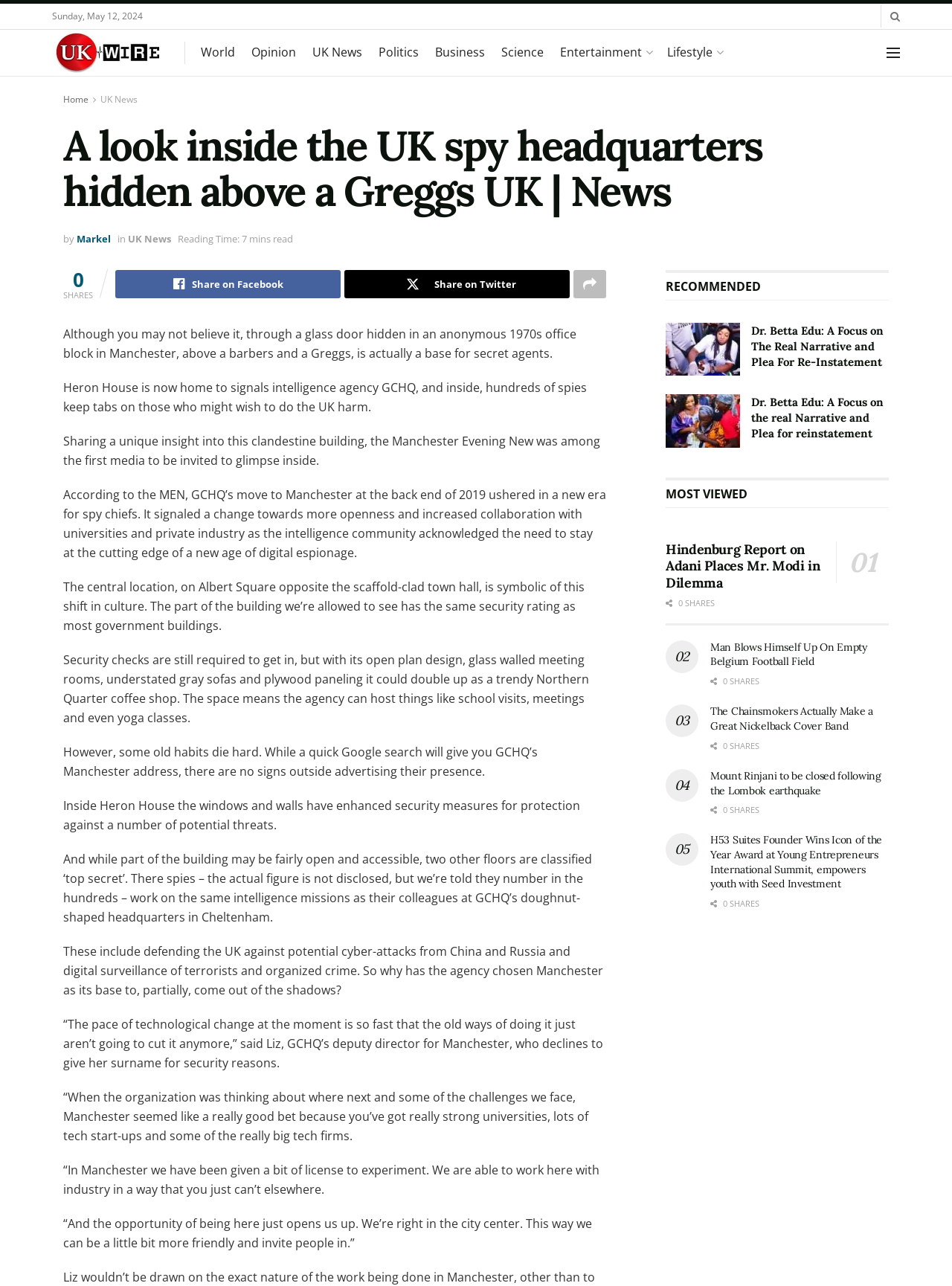Please identify the bounding box coordinates of the region to click in order to complete the task: "Share the article on Facebook". The coordinates must be four float numbers between 0 and 1, specified as [left, top, right, bottom].

[0.121, 0.21, 0.358, 0.232]